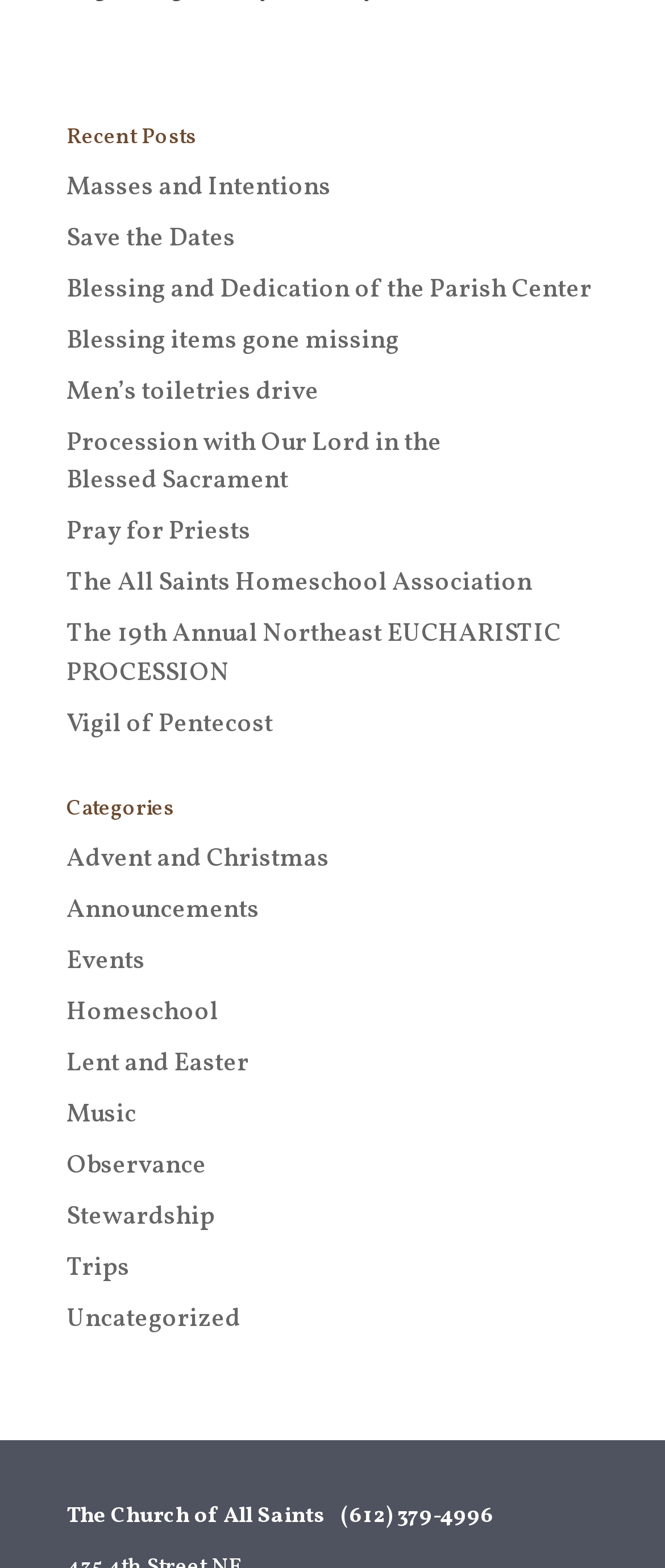Locate the coordinates of the bounding box for the clickable region that fulfills this instruction: "Click on 'Masses and Intentions'".

[0.1, 0.108, 0.497, 0.131]